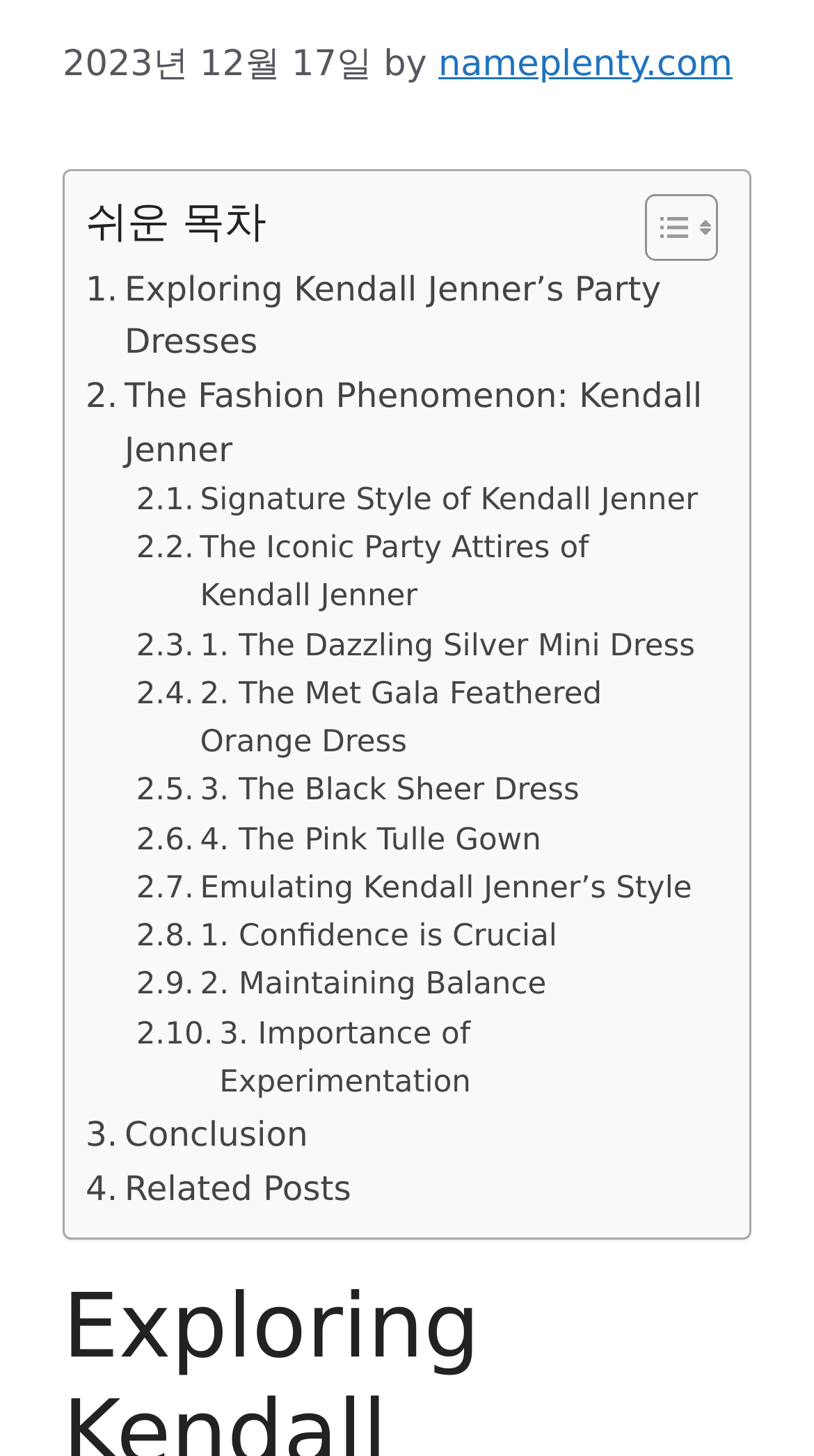Find the bounding box coordinates for the UI element whose description is: "Conclusion". The coordinates should be four float numbers between 0 and 1, in the format [left, top, right, bottom].

[0.105, 0.761, 0.378, 0.798]